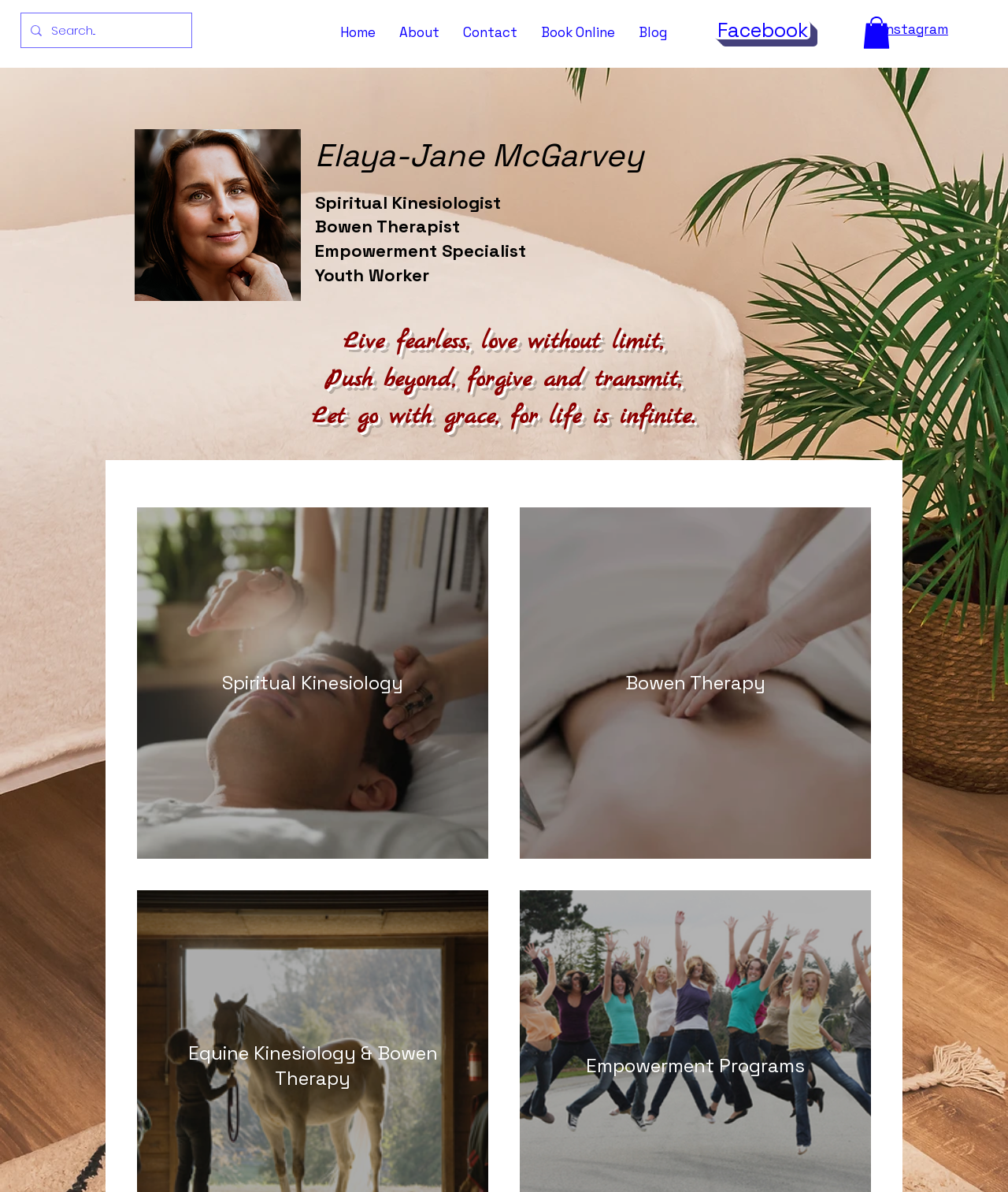What is the profession of Elaya-Jane McGarvey?
Please respond to the question with as much detail as possible.

I found the answer by looking at the heading element that contains the name 'Elaya-Jane McGarvey' and the text 'Spiritual Kinesiologist Bowen Therapist Empowerment Specialist Youth Worker'. This suggests that Elaya-Jane McGarvey is a Spiritual Kinesiologist.